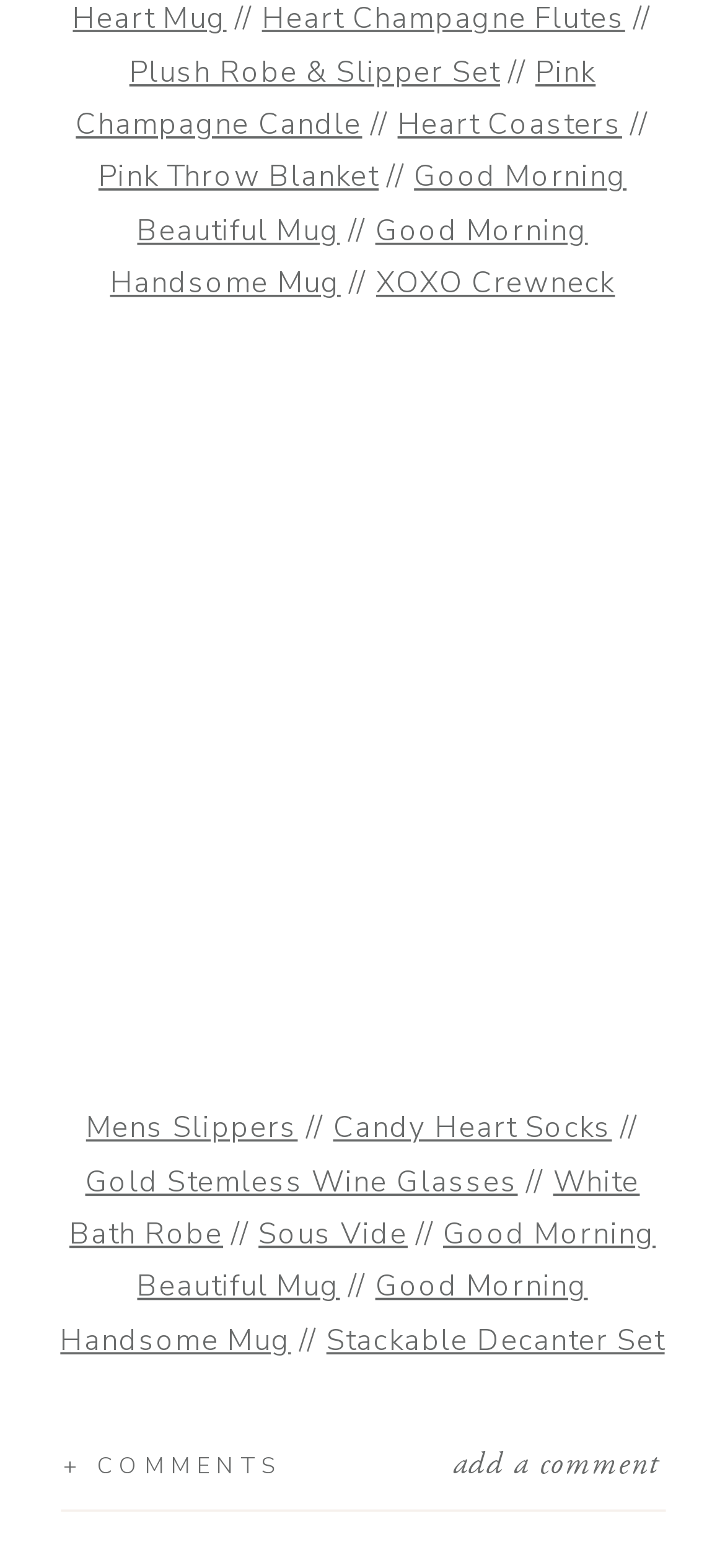Identify the bounding box coordinates for the element you need to click to achieve the following task: "View the Pink Champagne Candle product". The coordinates must be four float values ranging from 0 to 1, formatted as [left, top, right, bottom].

[0.105, 0.033, 0.822, 0.093]